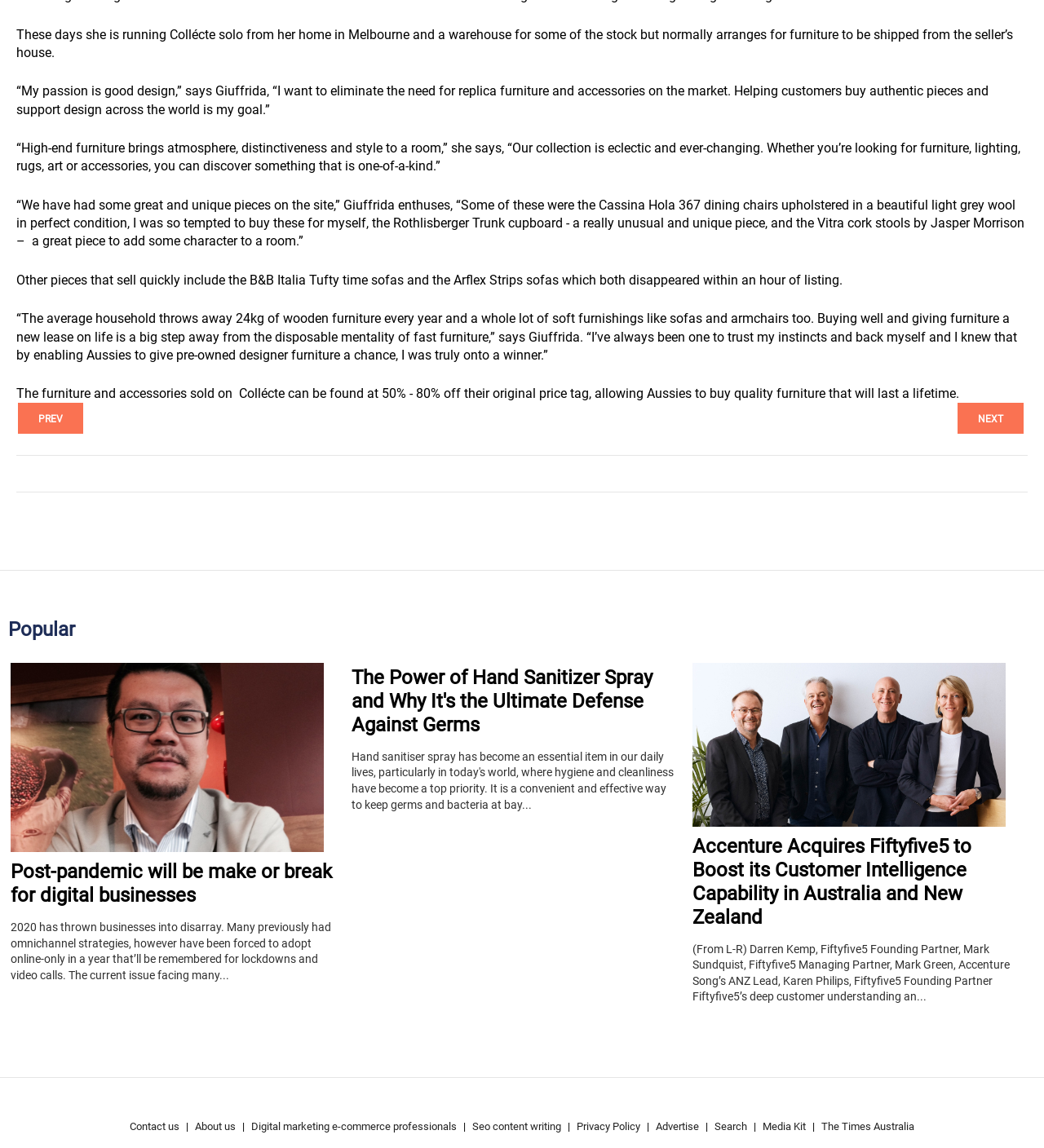Determine the bounding box coordinates for the area you should click to complete the following instruction: "create a server".

None